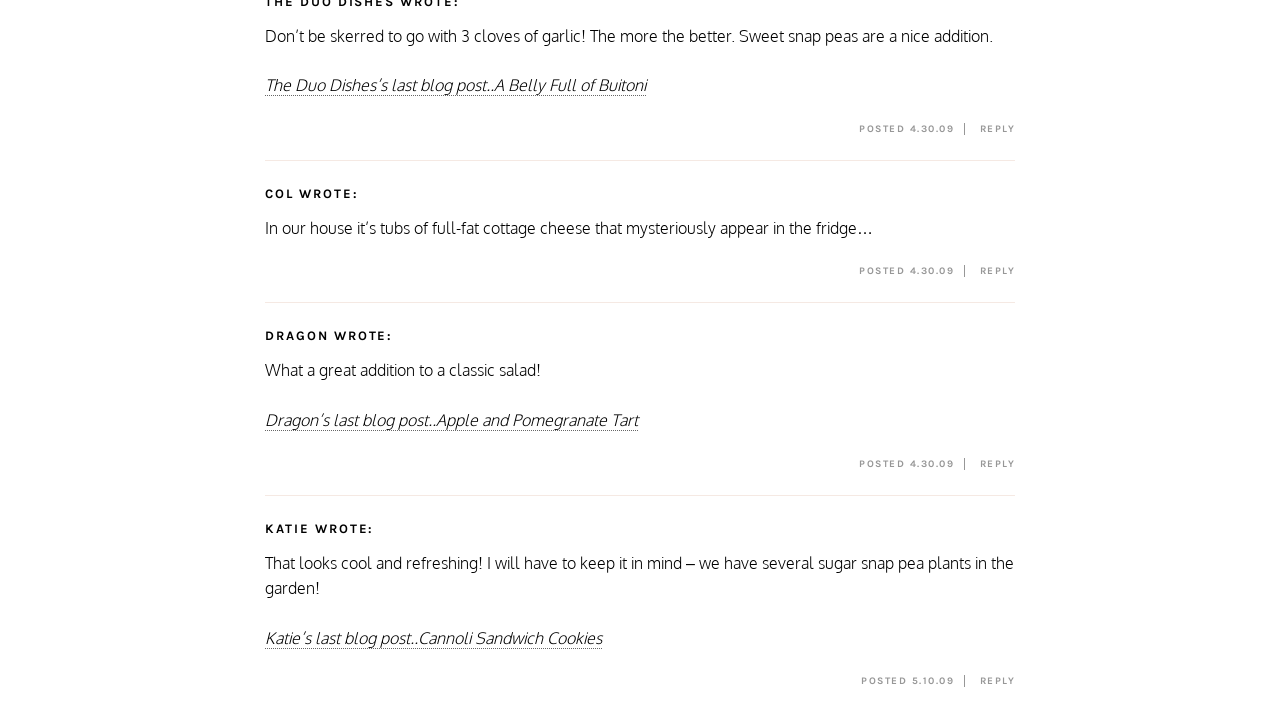How many people are commenting on the post?
Respond to the question with a single word or phrase according to the image.

4